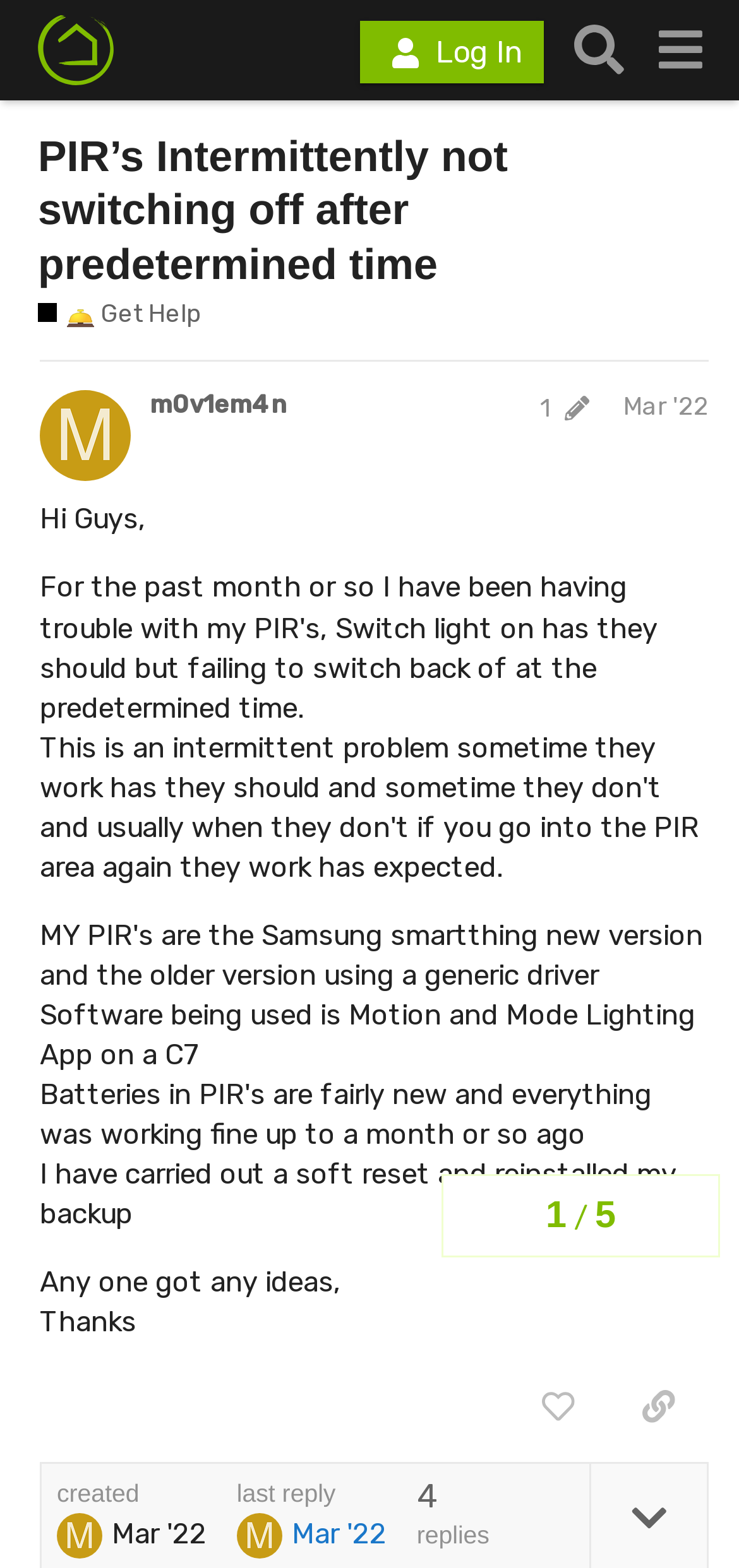Determine the main text heading of the webpage and provide its content.

PIR’s Intermittently not switching off after predetermined time